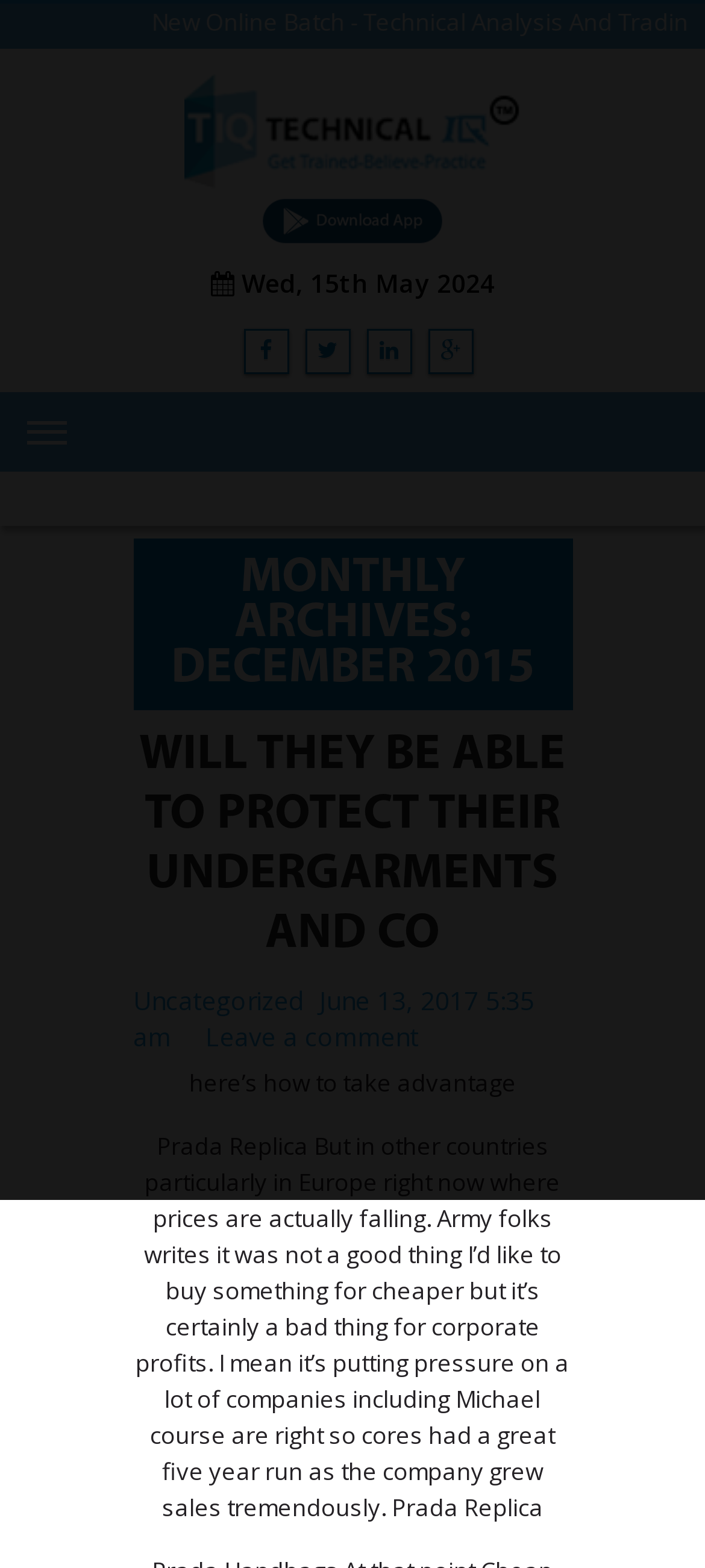What is the date of the latest article?
Please provide a comprehensive answer based on the contents of the image.

I found the date of the latest article by looking at the StaticText element with the text 'Wed, 15th May 2024' which is located at the top of the webpage.